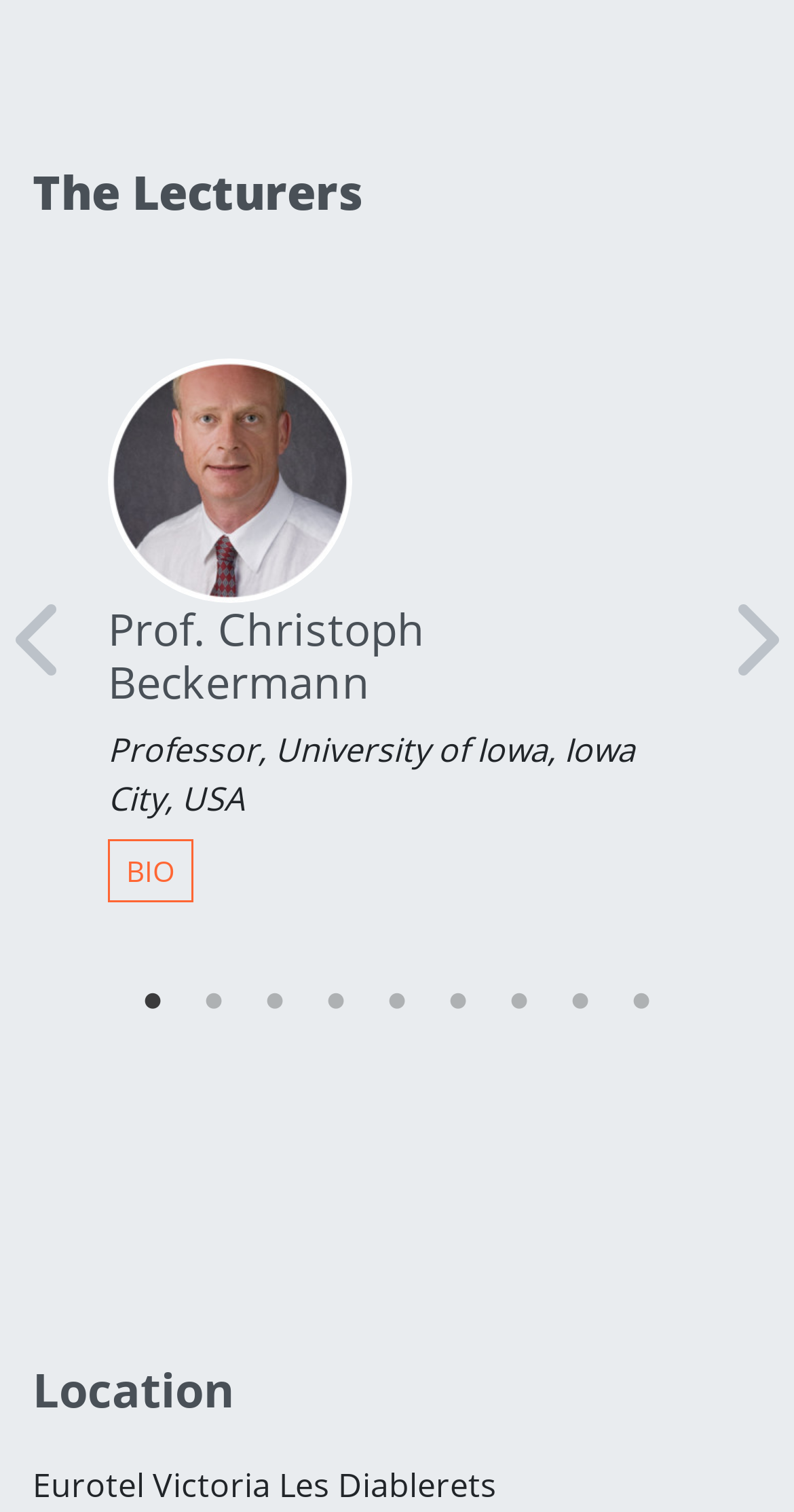Given the element description "Previous" in the screenshot, predict the bounding box coordinates of that UI element.

[0.0, 0.382, 0.103, 0.463]